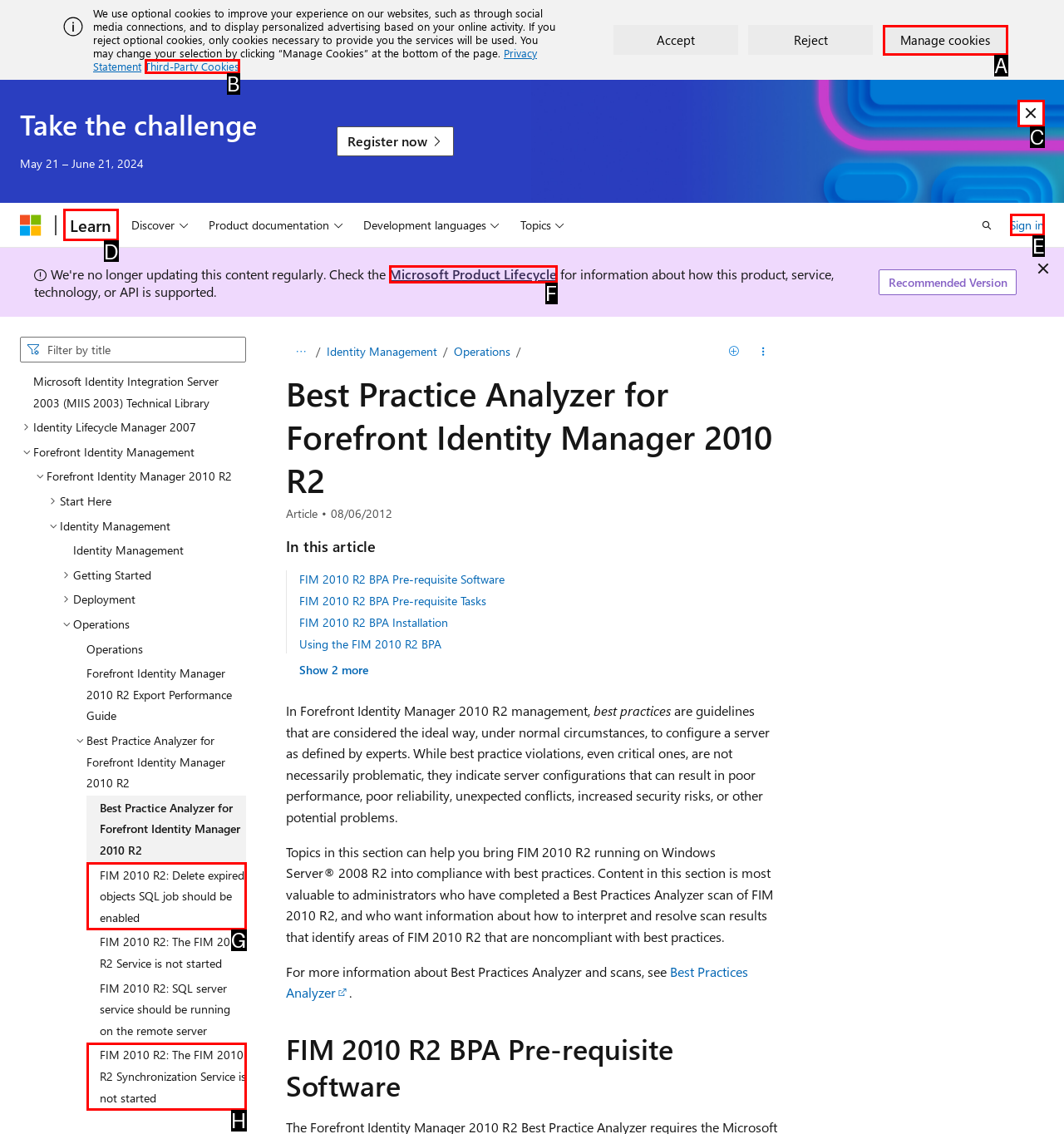Identify the bounding box that corresponds to: Learn
Respond with the letter of the correct option from the provided choices.

D